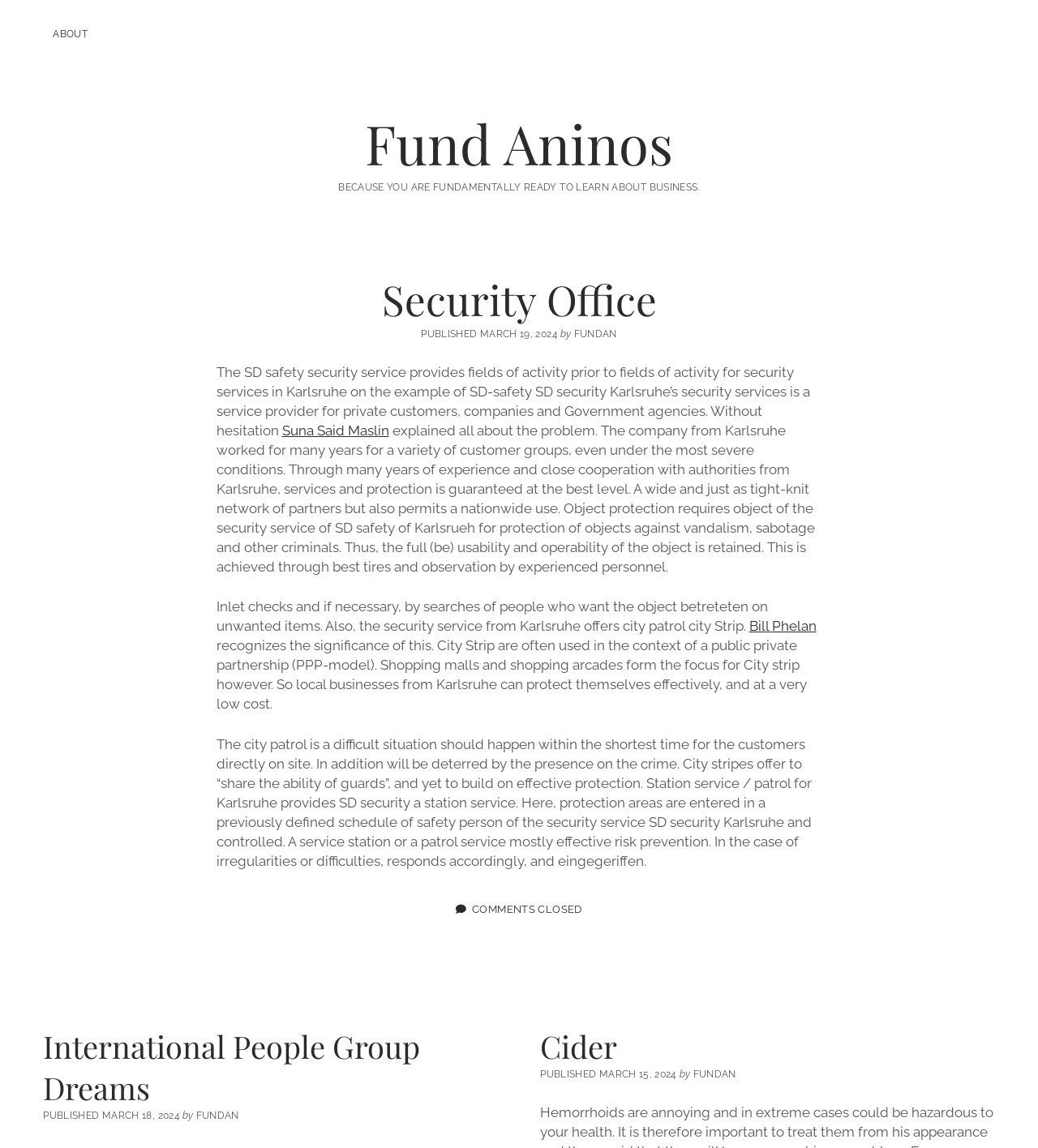Who is the author of the 'Security Office' article?
Using the visual information from the image, give a one-word or short-phrase answer.

FUNDAN